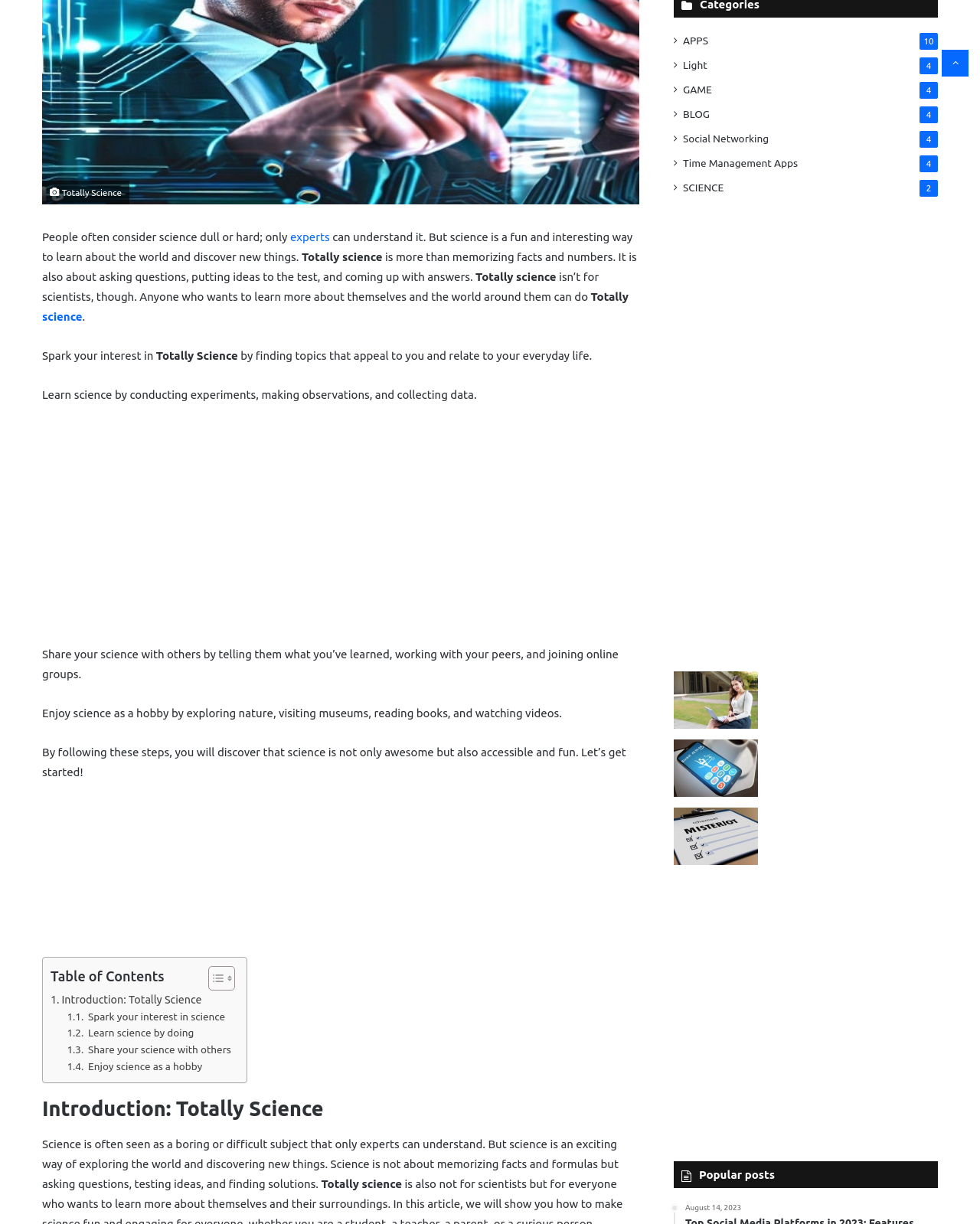Identify the bounding box coordinates of the area that should be clicked in order to complete the given instruction: "Read the 'Introduction: Totally Science' article". The bounding box coordinates should be four float numbers between 0 and 1, i.e., [left, top, right, bottom].

[0.043, 0.895, 0.652, 0.918]